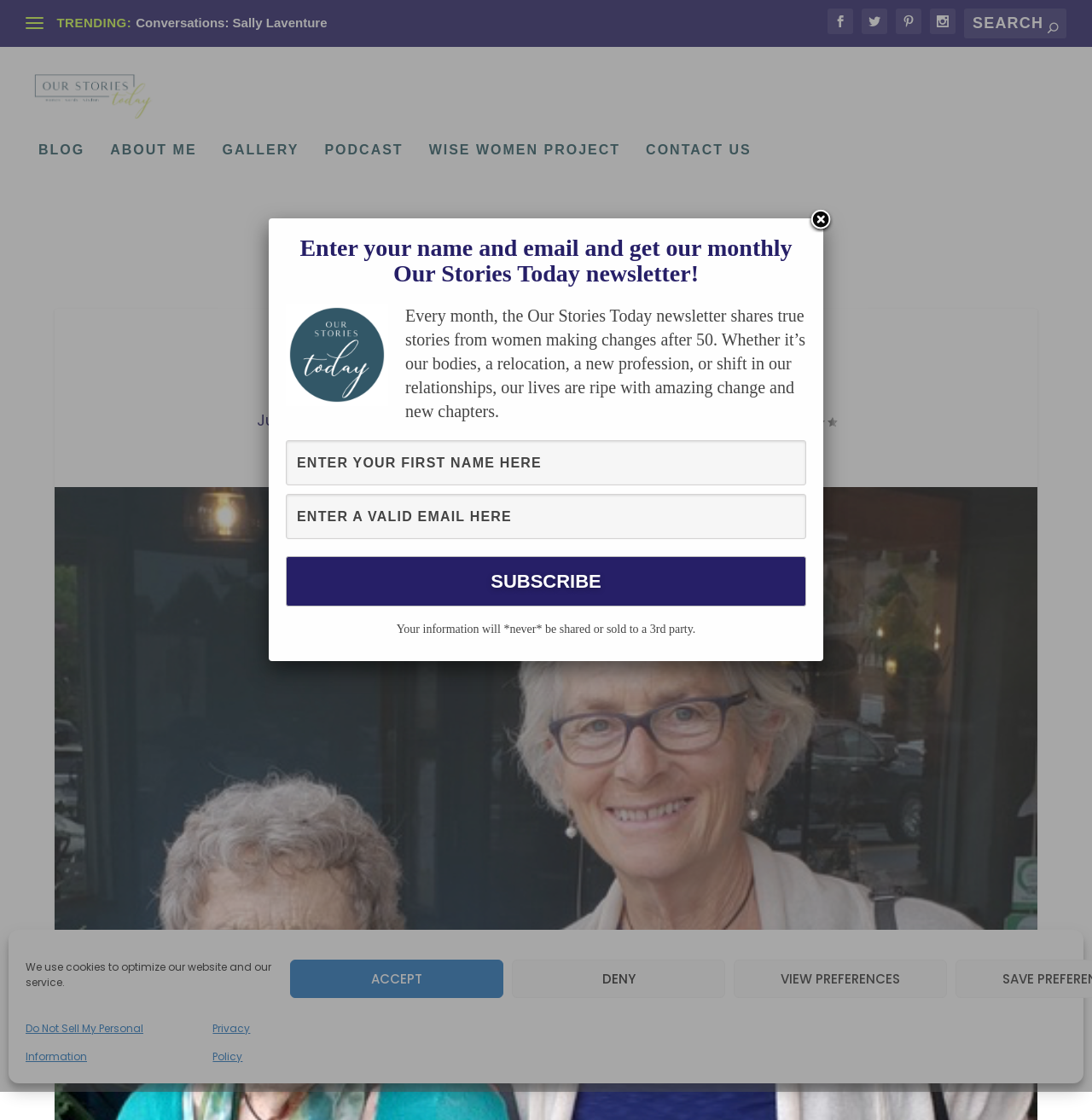Locate the bounding box coordinates of the element that should be clicked to execute the following instruction: "Learn more about the app's privacy policy".

None